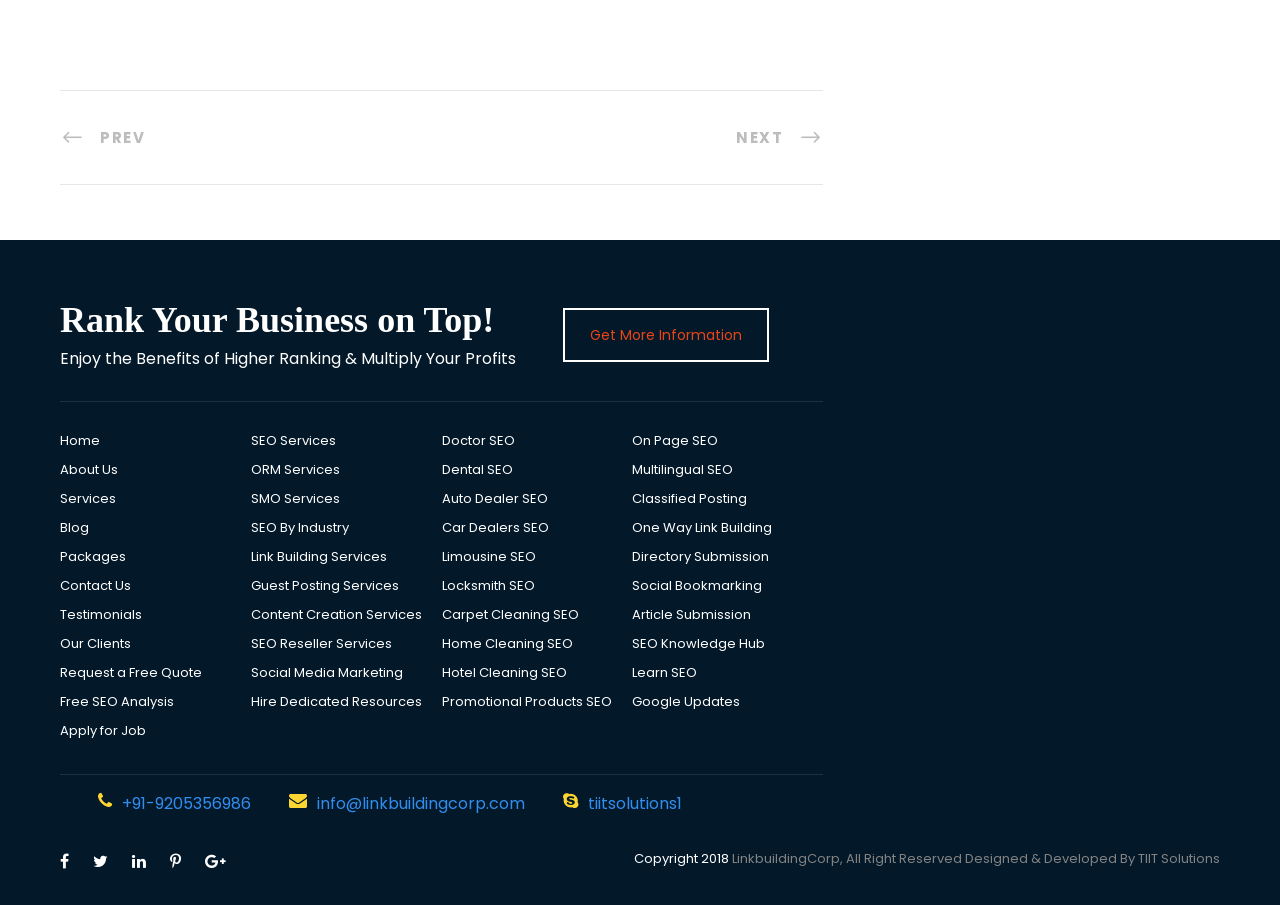Pinpoint the bounding box coordinates of the element that must be clicked to accomplish the following instruction: "Click on 'Get More Information'". The coordinates should be in the format of four float numbers between 0 and 1, i.e., [left, top, right, bottom].

[0.44, 0.341, 0.601, 0.4]